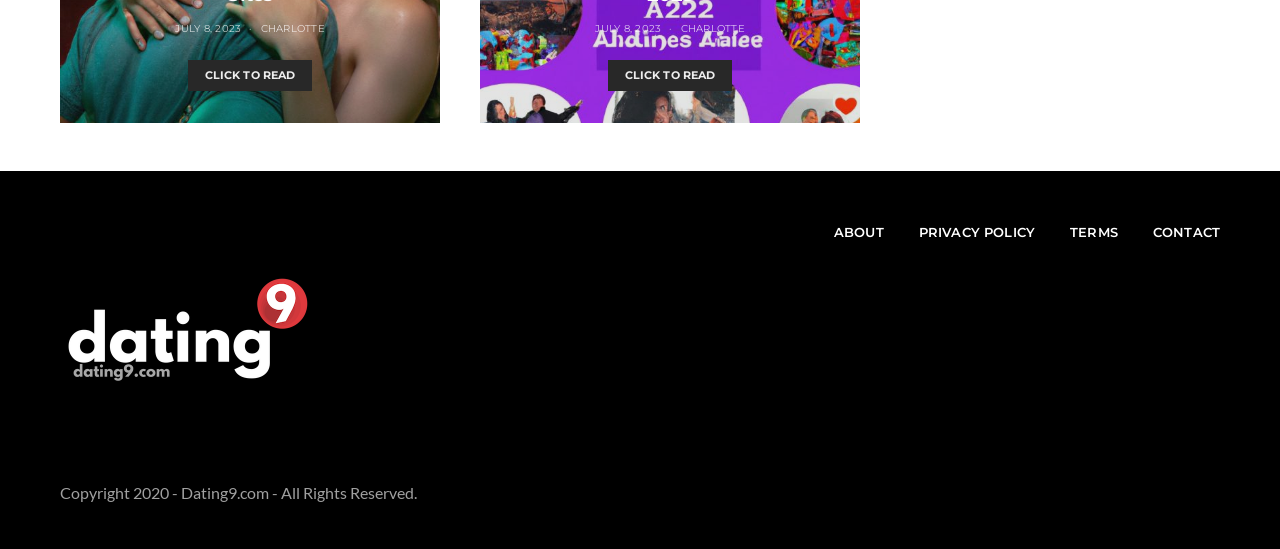Locate the bounding box coordinates of the element that should be clicked to fulfill the instruction: "visit Dating9.com homepage".

[0.047, 0.398, 0.242, 0.853]